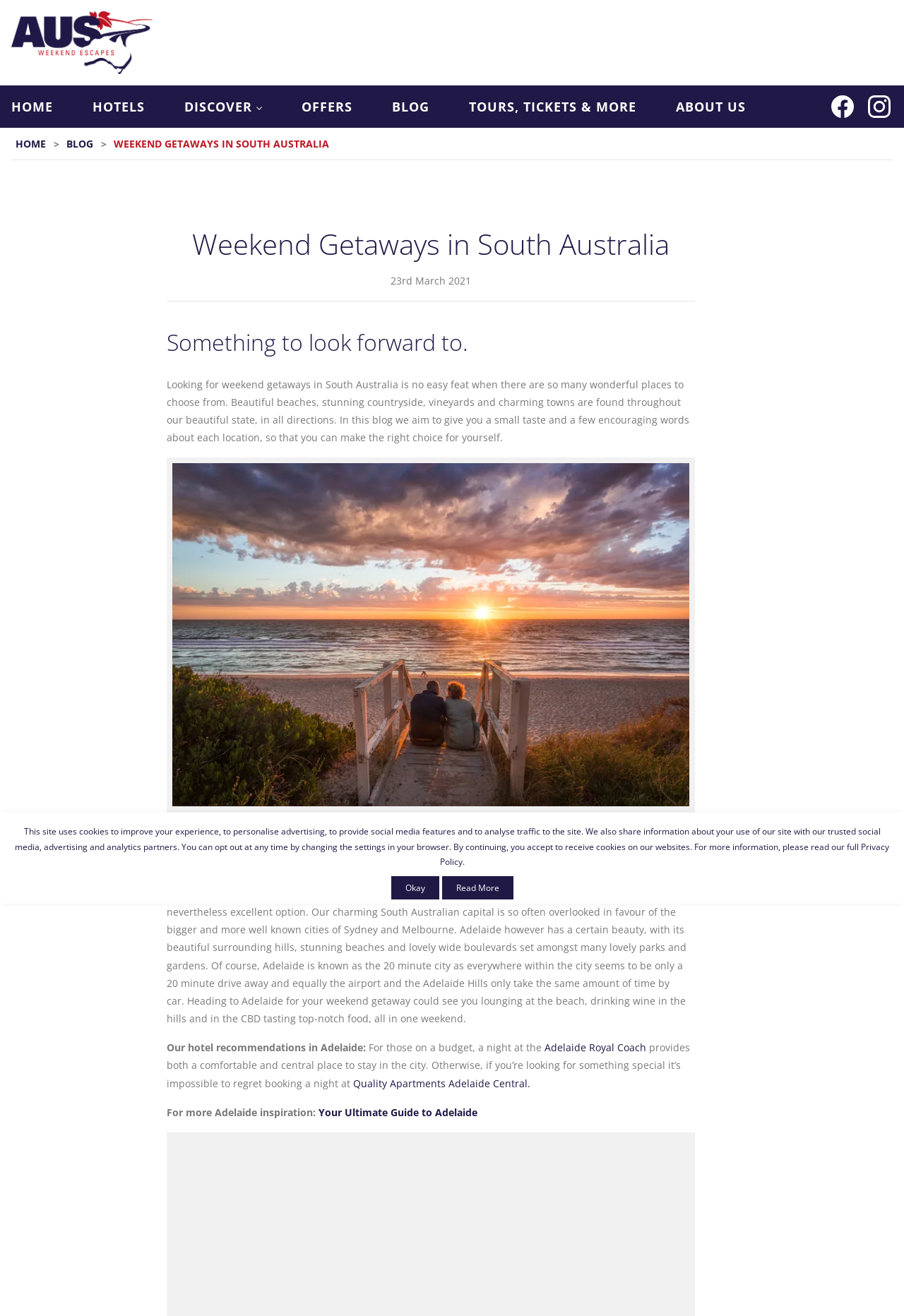Produce an extensive caption that describes everything on the webpage.

The webpage is about weekend getaways in South Australia, with a focus on Adelaide. At the top, there is a heading "Aus Weekend Escapes" with a link and an image. Below it, there is a navigation menu with links to "HOME", "HOTELS", "OFFERS", "BLOG", "TOURS, TICKETS & MORE", and "ABOUT US". 

On the left side, there is a vertical menu with links to "HOME" and "BLOG". Below it, there is a heading "Weekend Getaways in South Australia" followed by a subheading "Something to look forward to." The main content of the page is a blog post about weekend getaways in South Australia, with a focus on Adelaide. The post is divided into sections, including an introduction, "Weekend getaways in Adelaide", and hotel recommendations. 

There are several images on the page, including a sunset in Adelaide, and a few links to other pages, such as "Your Ultimate Guide to Adelaide". At the bottom of the page, there is a notice about cookies and privacy policy, with links to "Okay" and "Read More".